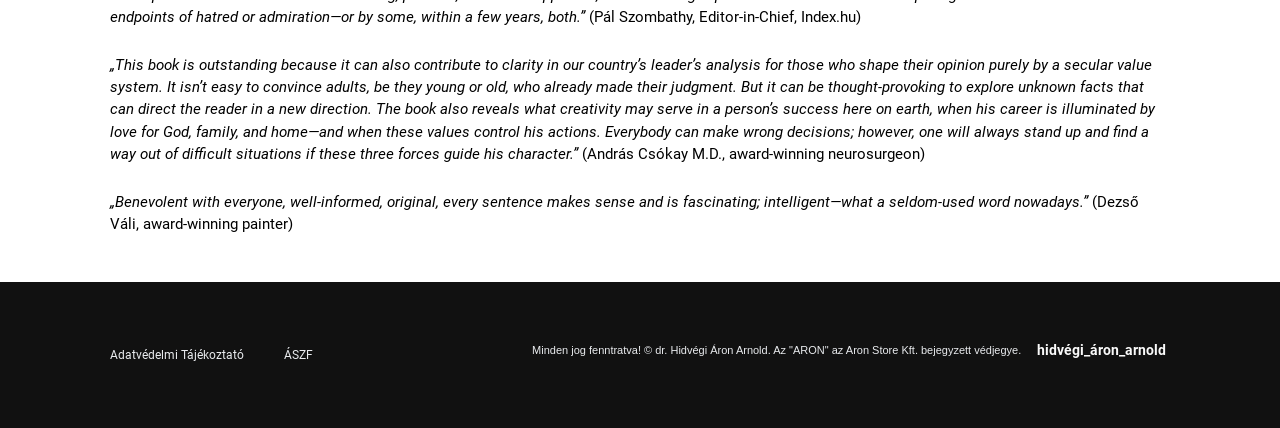Please answer the following query using a single word or phrase: 
What is the profession of András Csókay?

neurosurgeon